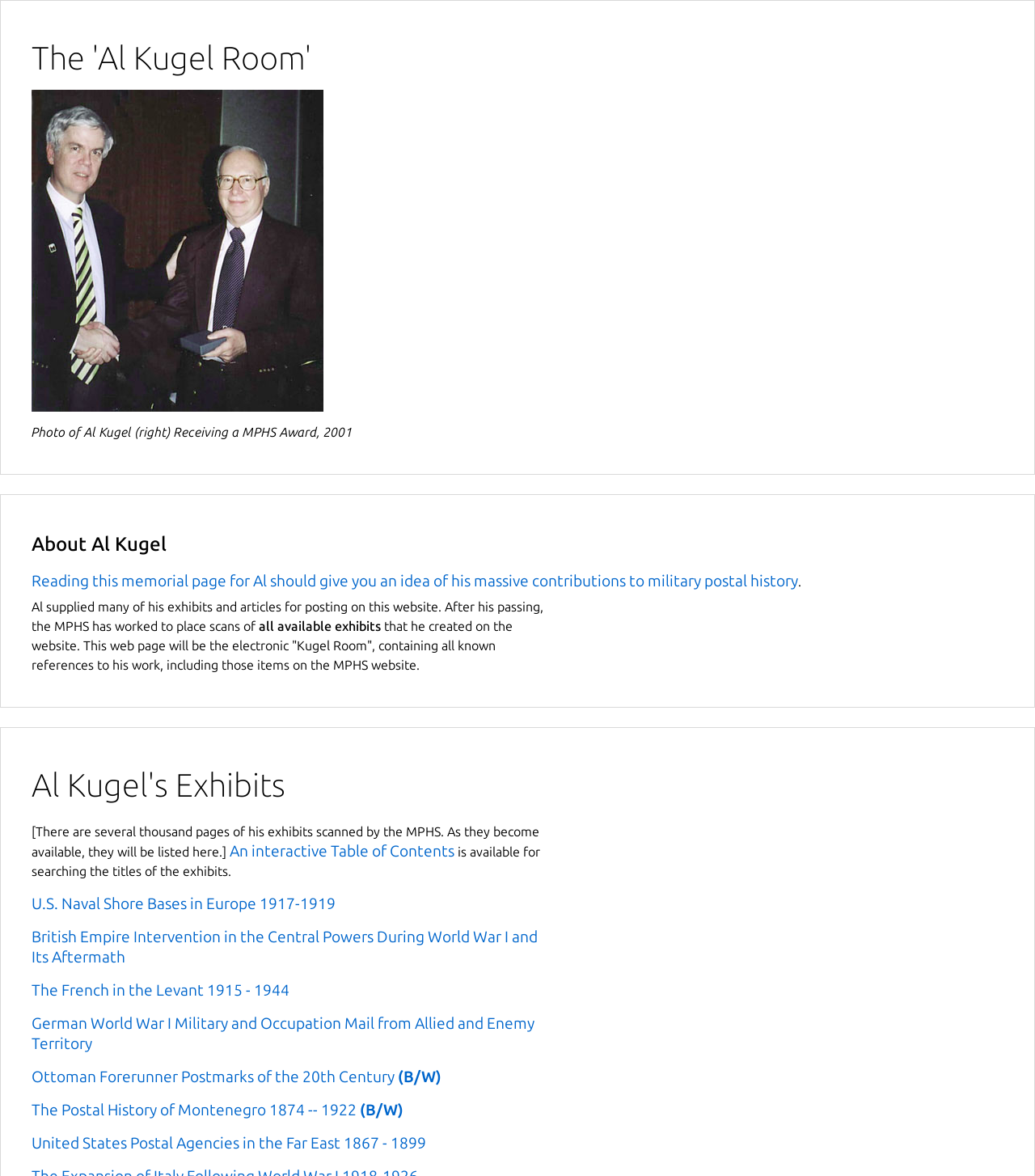What is the name of the room being established in Al Kugel's memory?
Using the image as a reference, give an elaborate response to the question.

The webpage is dedicated to Al Kugel's publications, articles, and exhibits, and it mentions that the 'Kugel Room' will be established in his memory at the APS building and electronically on the website of the Military Postal History Society.